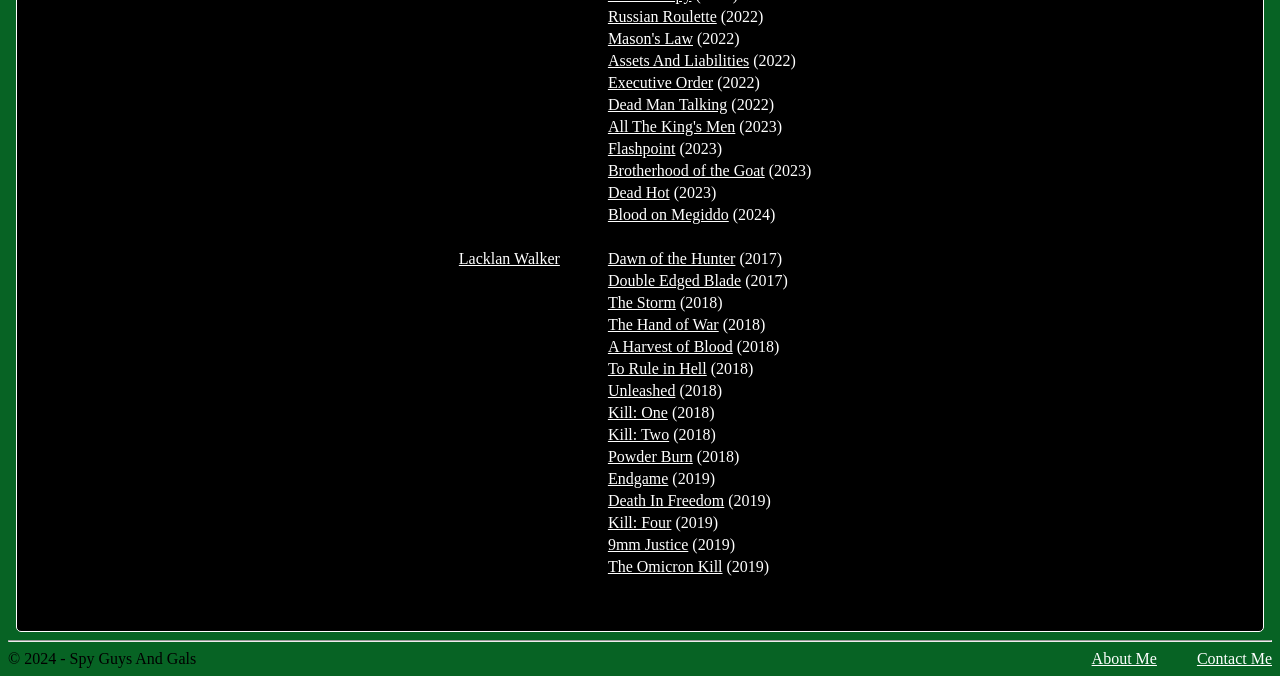Identify the bounding box coordinates for the element you need to click to achieve the following task: "Click on Assets And Liabilities". Provide the bounding box coordinates as four float numbers between 0 and 1, in the form [left, top, right, bottom].

[0.475, 0.077, 0.585, 0.103]